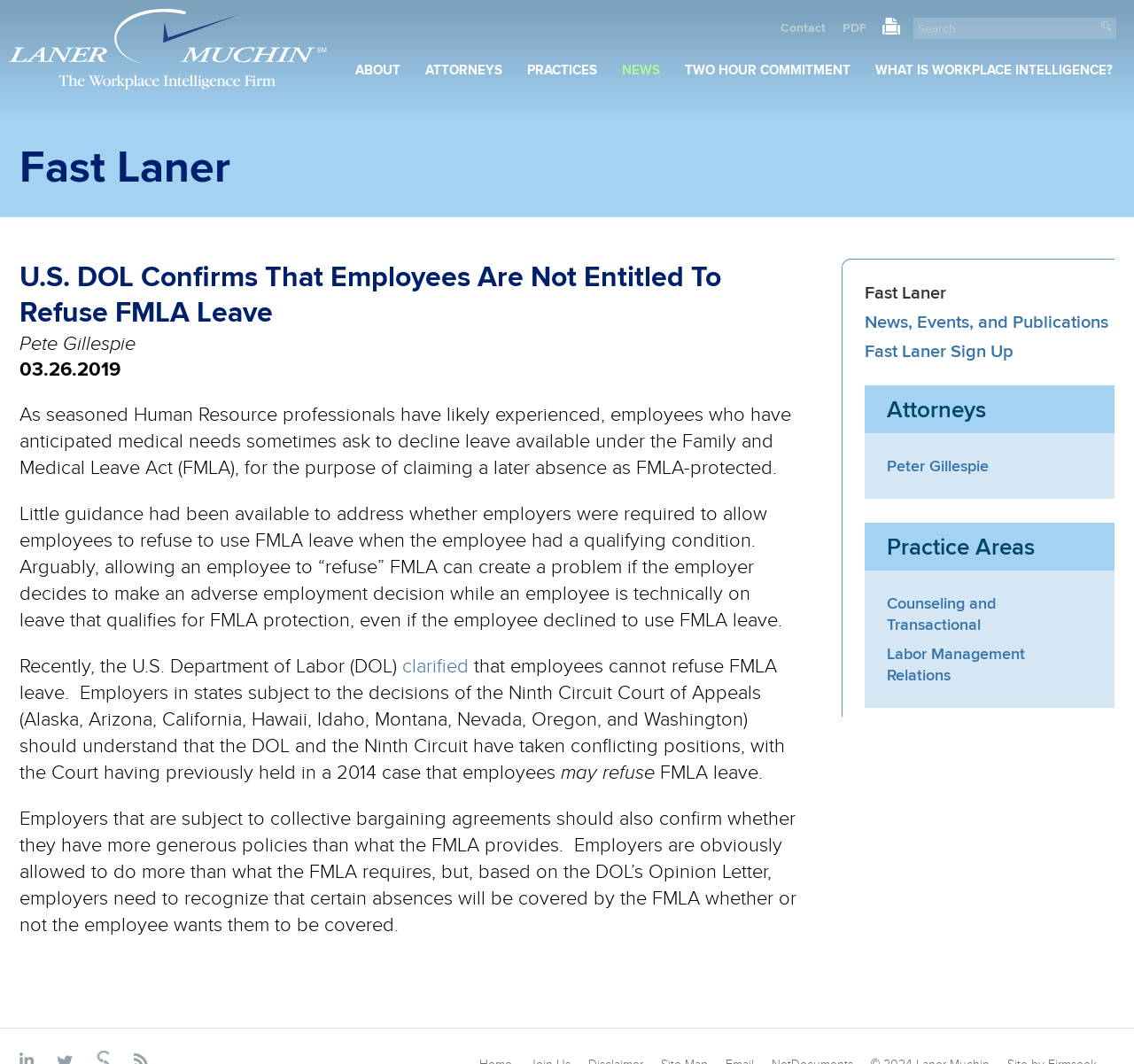Kindly determine the bounding box coordinates for the clickable area to achieve the given instruction: "Contact the law firm".

[0.677, 0.016, 0.739, 0.044]